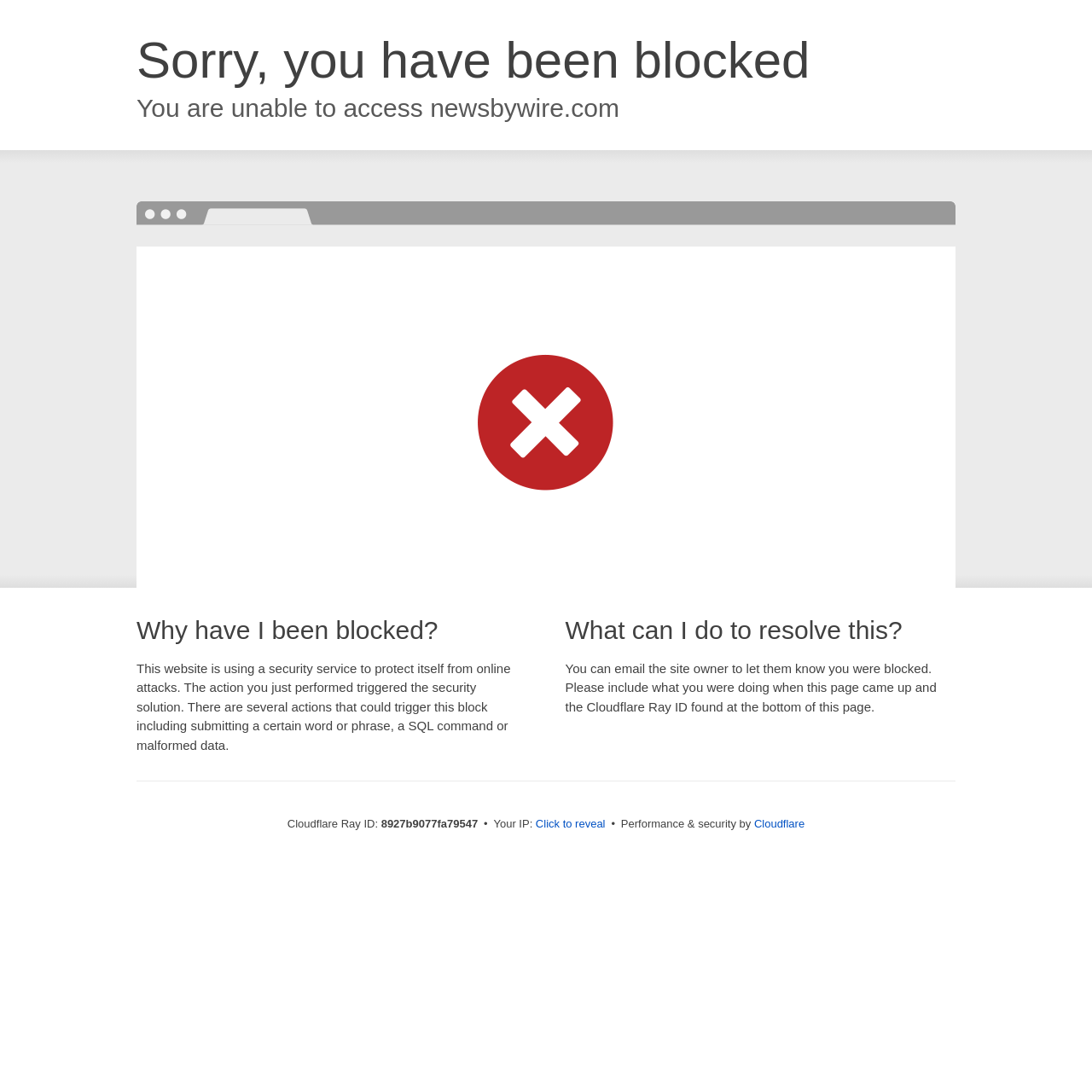Determine the bounding box for the HTML element described here: "Click to reveal". The coordinates should be given as [left, top, right, bottom] with each number being a float between 0 and 1.

[0.491, 0.747, 0.554, 0.762]